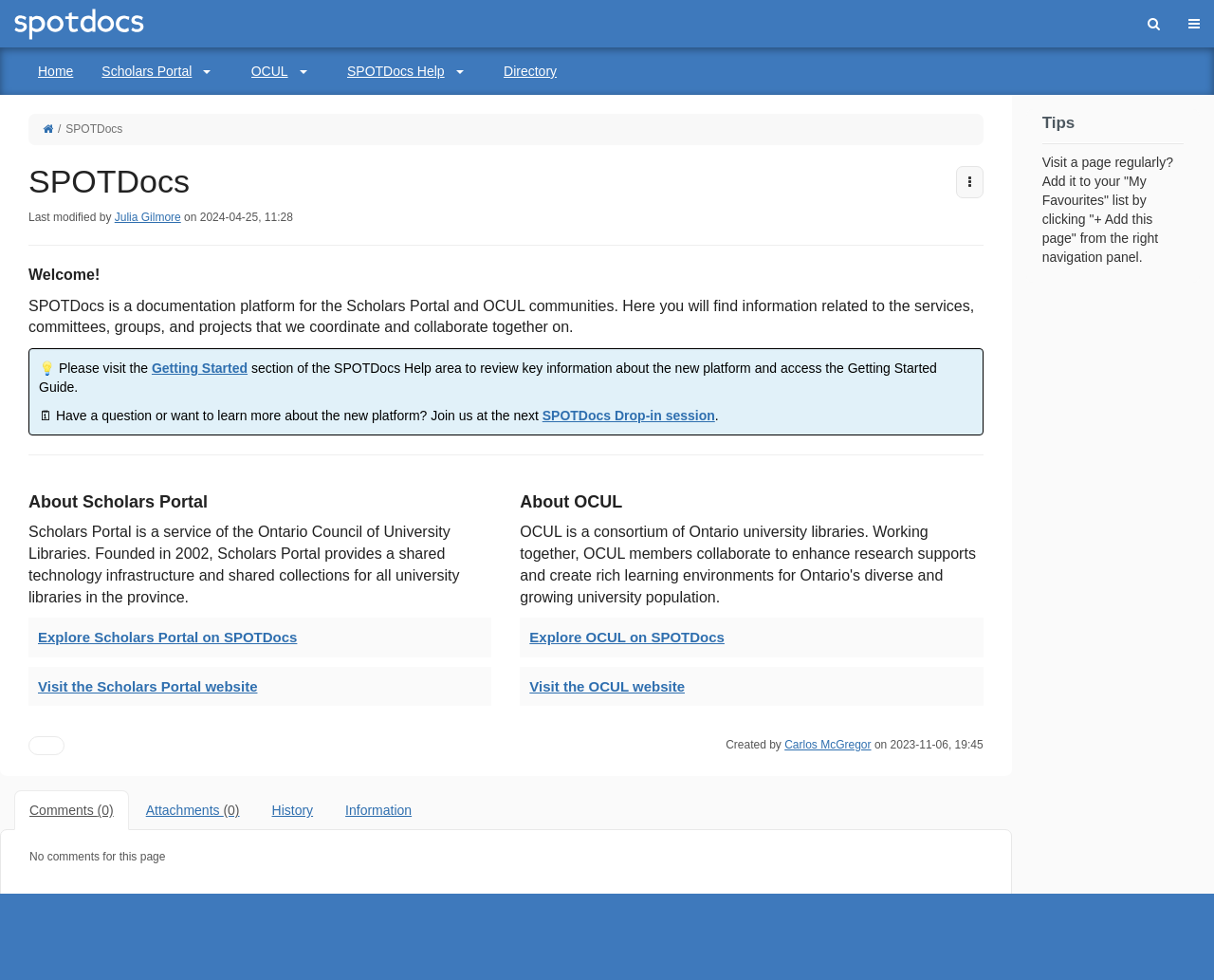Create a detailed narrative of the webpage’s visual and textual elements.

The webpage is titled "SPOTDocs" and has a banner at the top with a "Wiki main menu" and a "Wiki Logo" image. To the right of the logo is a "Toggle navigation" button and a search bar with a "Search" button. Below the banner is a vertical navigation menu with several menu items, including "Home", "Scholars Portal", "OCUL", "SPOTDocs Help", and "Directory".

The main content area is divided into several sections. At the top is a breadcrumb navigation bar with a link to "Home" and a "SPOTDocs" label. Below this is a page header with a heading "SPOTDocs" and some metadata, including the last modified date and author.

The main content area is further divided into several sections. The first section has a welcome message and some introductory text about SPOTDocs. There is also a link to a "Getting Started" guide and an invitation to join a "SPOTDocs Drop-in session".

Below this is a section about Scholars Portal, with a heading and some descriptive text. There are also links to explore Scholars Portal on SPOTDocs and to visit the Scholars Portal website.

Next to this is a section about OCUL, with a heading and some descriptive text. There are also links to explore OCUL on SPOTDocs and to visit the OCUL website.

At the bottom of the page is a content footer with some links to additional information, including comments, attachments, history, and information about the page. There is also a section with tips, including a heading and some text about adding pages to a "My Favourites" list.

On the right side of the page is a complementary section with some additional information, including a button to add the page to favourites and some metadata about the page.